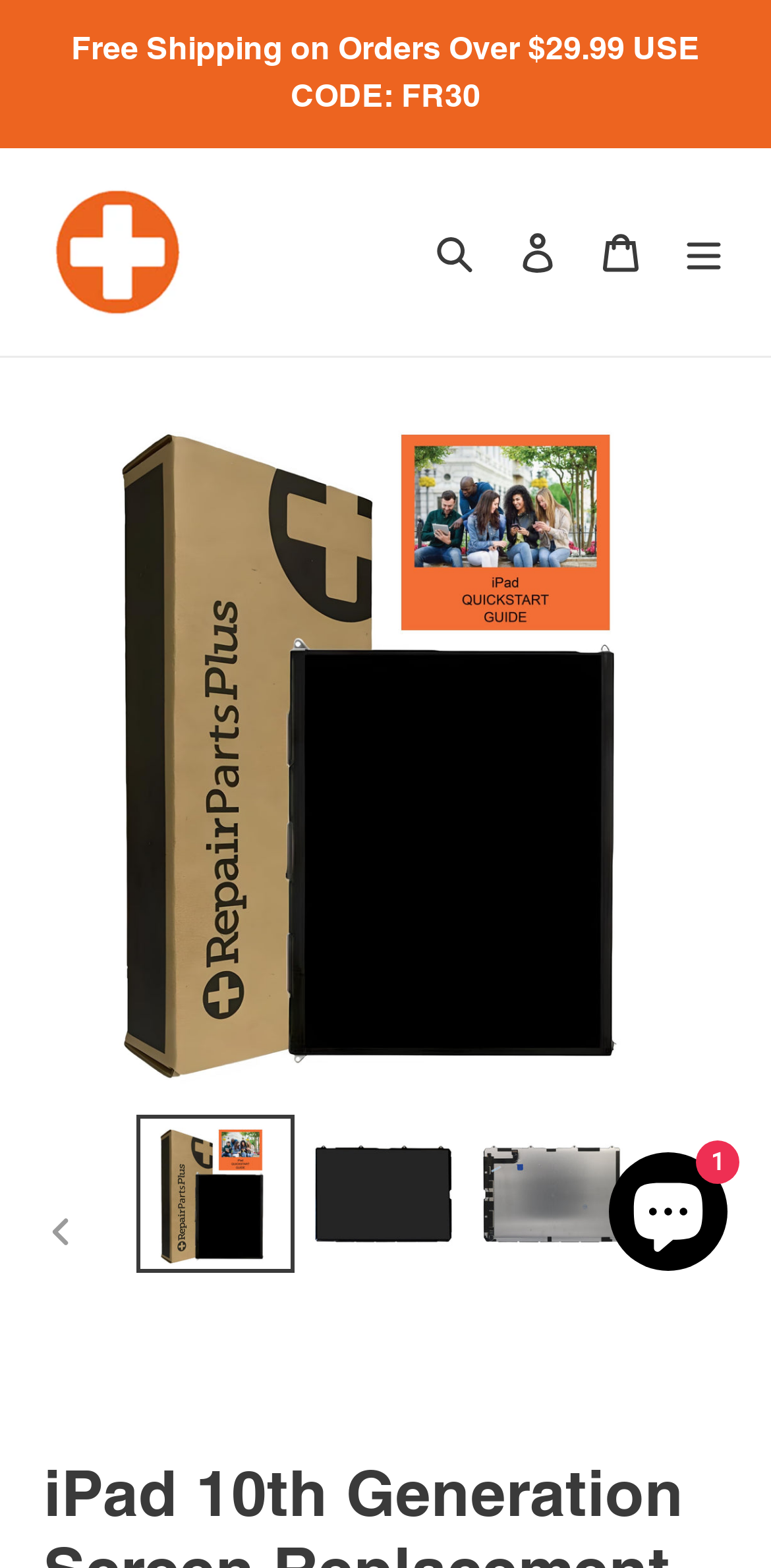Using the given description, provide the bounding box coordinates formatted as (top-left x, top-left y, bottom-right x, bottom-right y), with all values being floating point numbers between 0 and 1. Description: Next slide

[0.864, 0.76, 0.977, 0.81]